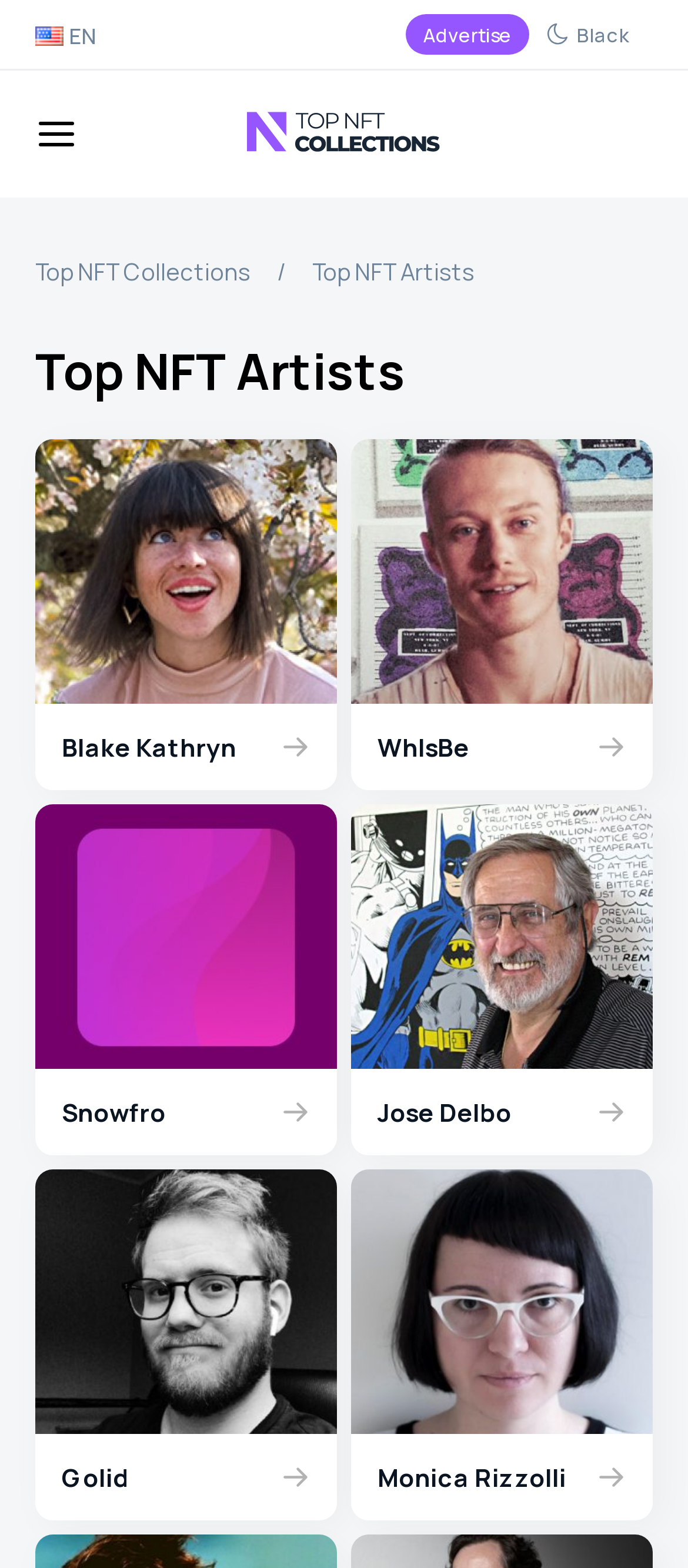Determine the bounding box coordinates of the clickable element to achieve the following action: 'Check out WhIsBe's profile'. Provide the coordinates as four float values between 0 and 1, formatted as [left, top, right, bottom].

[0.51, 0.28, 0.949, 0.504]